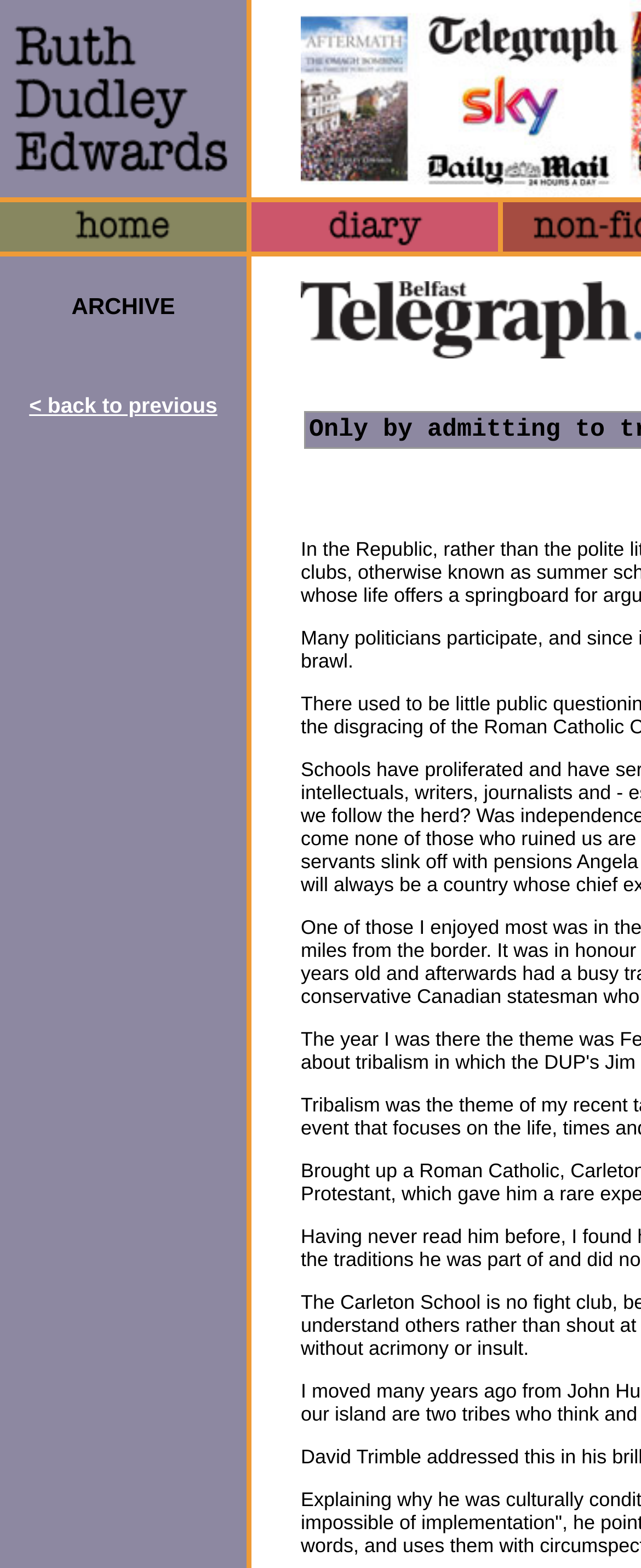Given the element description 创新技术 (专利发明), specify the bounding box coordinates of the corresponding UI element in the format (top-left x, top-left y, bottom-right x, bottom-right y). All values must be between 0 and 1.

None